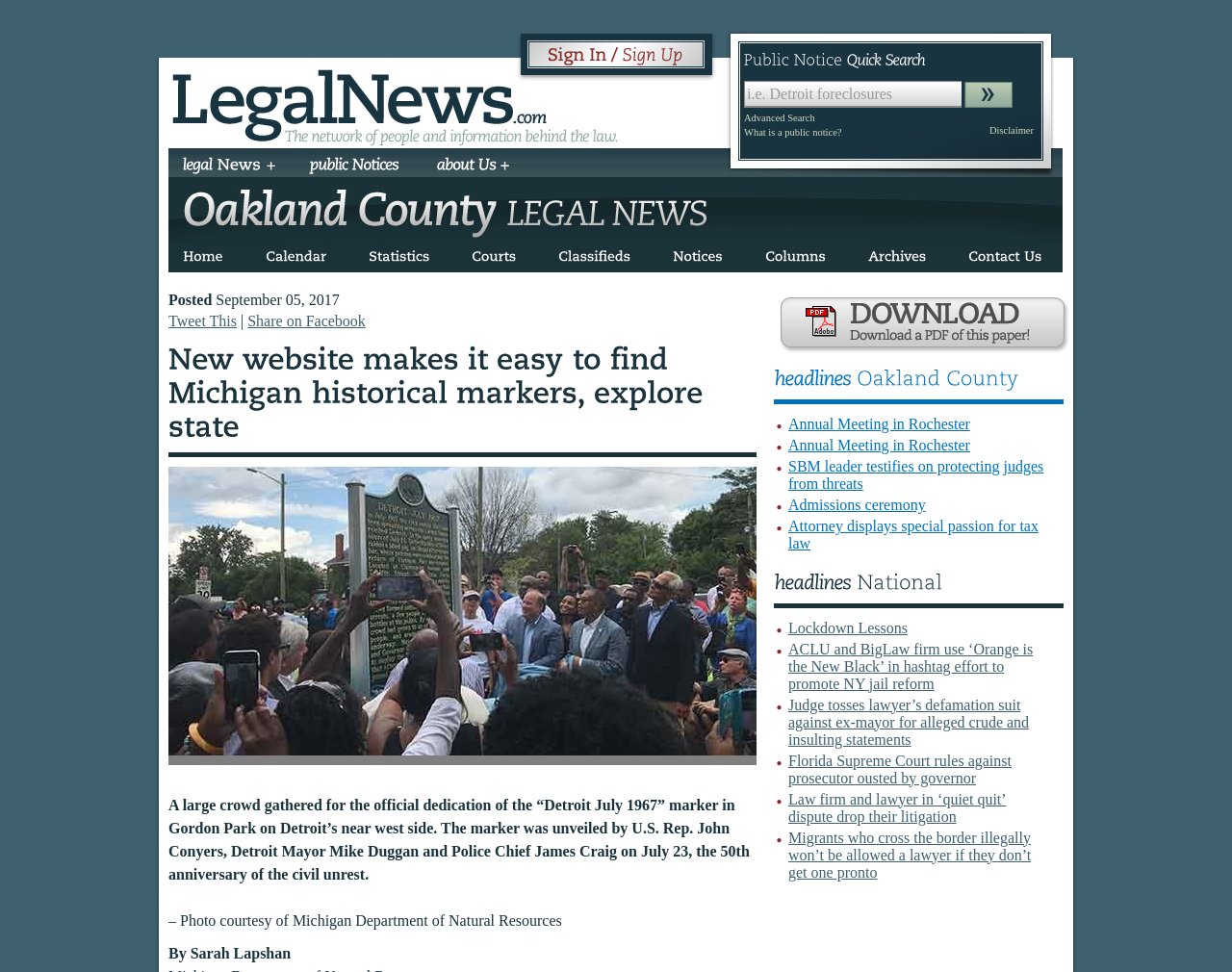Can you show the bounding box coordinates of the region to click on to complete the task described in the instruction: "View legal news and public notices"?

[0.137, 0.069, 0.503, 0.152]